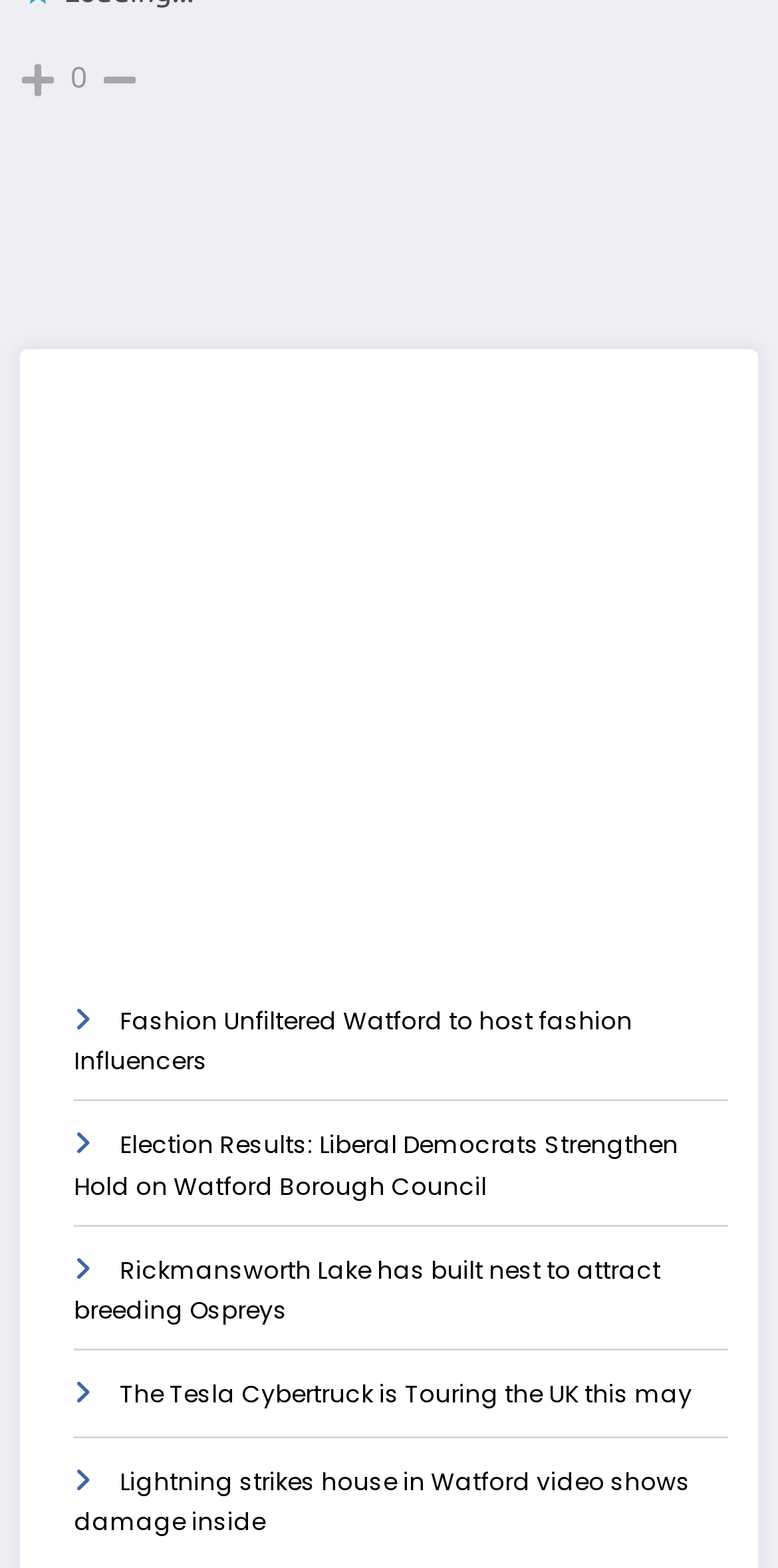What is the topic of the first link?
Use the information from the screenshot to give a comprehensive response to the question.

The first link has the text 'Fashion Unfiltered Watford to host fashion Influencers', so the topic of the first link is fashion.